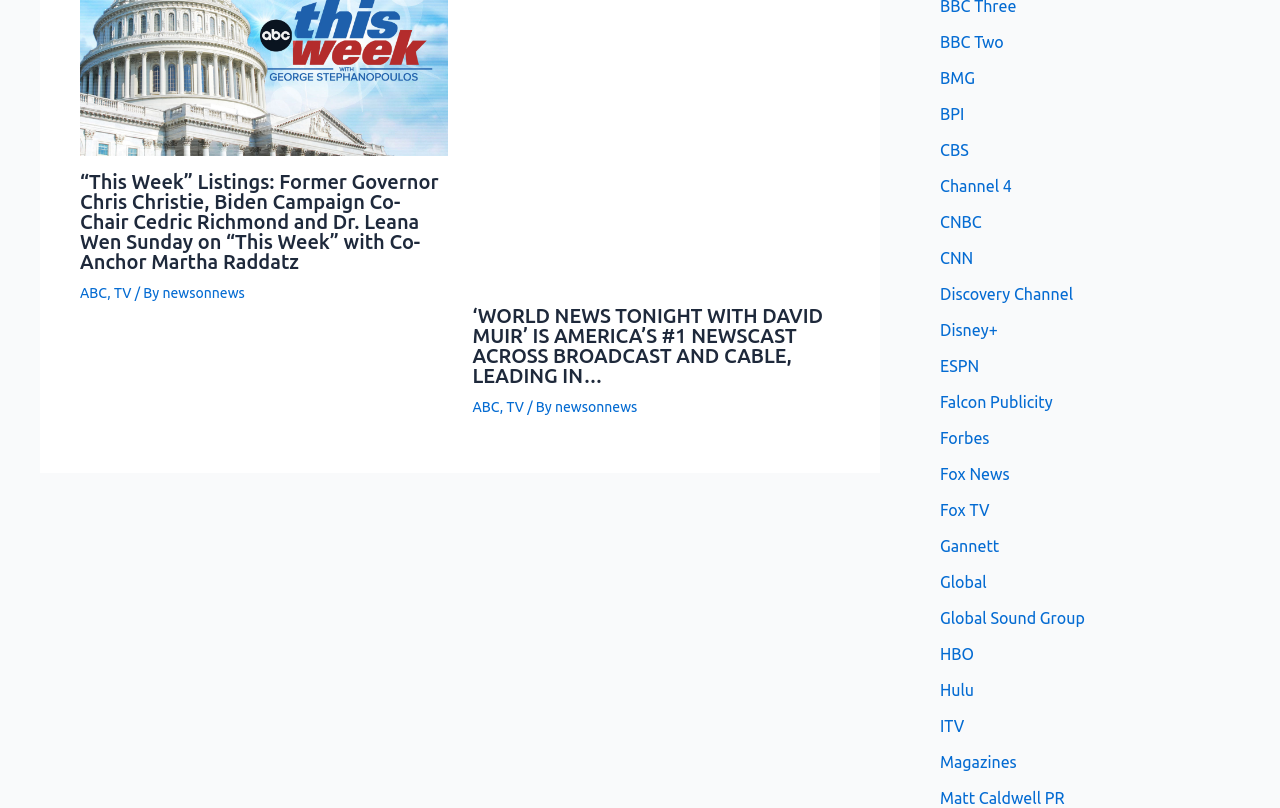Locate the bounding box coordinates of the area where you should click to accomplish the instruction: "Read more about 'This Week' listings".

[0.062, 0.052, 0.35, 0.074]